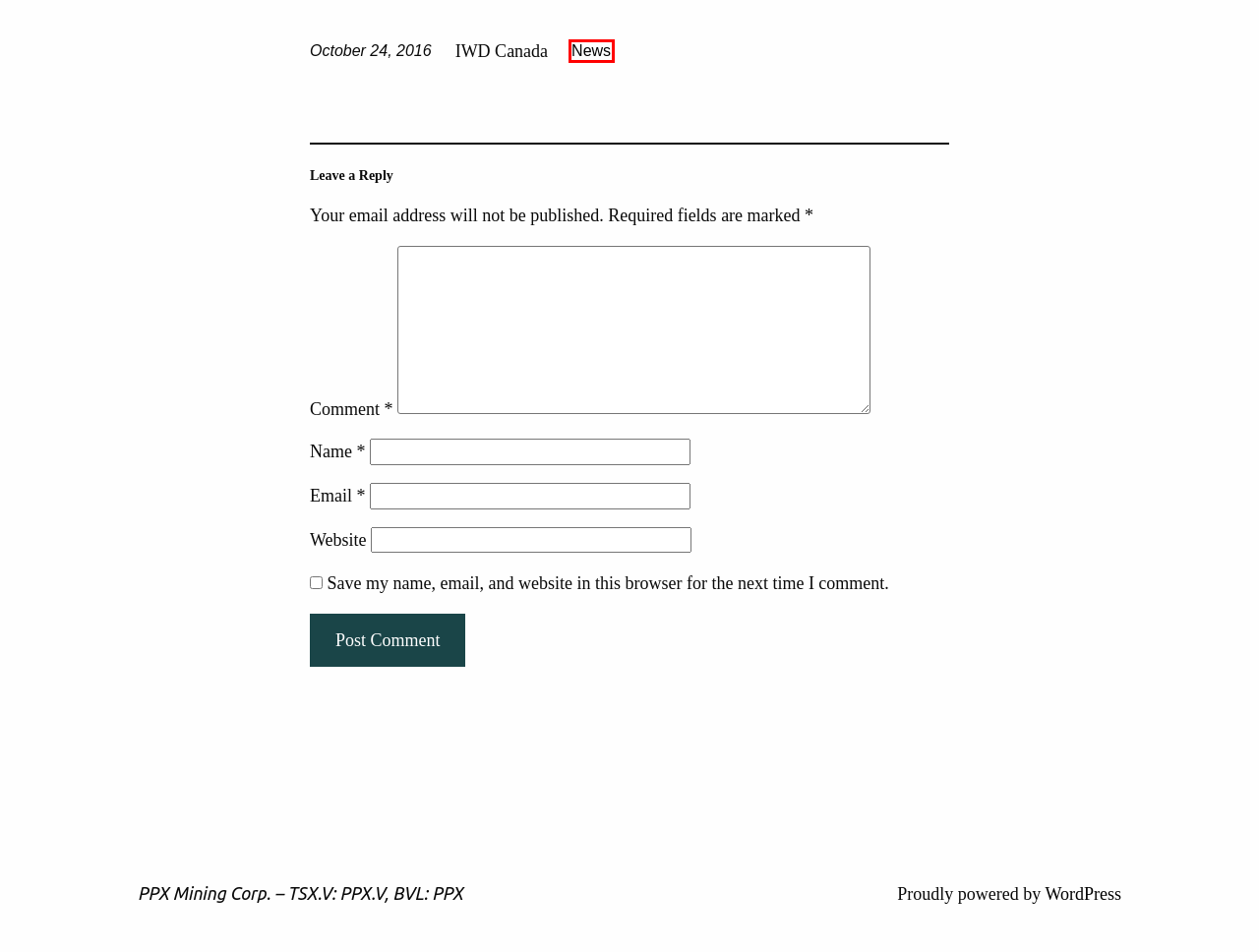Review the screenshot of a webpage that includes a red bounding box. Choose the most suitable webpage description that matches the new webpage after clicking the element within the red bounding box. Here are the candidates:
A. PPX Mining Corp. – TSX.V: PPX.V, BVL: PPX
B. Blog Tool, Publishing Platform, and CMS – WordPress.org
C. INVESTORS – PPX Mining Corp. – TSX.V: PPX.V, BVL: PPX
D. CORPORATE – PPX Mining Corp. – TSX.V: PPX.V, BVL: PPX
E. ON THE HILL – PPX Mining Corp. – TSX.V: PPX.V, BVL: PPX
F. Espanol – PPX Mining Corp. – TSX.V: PPX.V, BVL: PPX
G. CONTACT – PPX Mining Corp. – TSX.V: PPX.V, BVL: PPX
H. News – PPX Mining Corp. – TSX.V: PPX.V, BVL: PPX

H